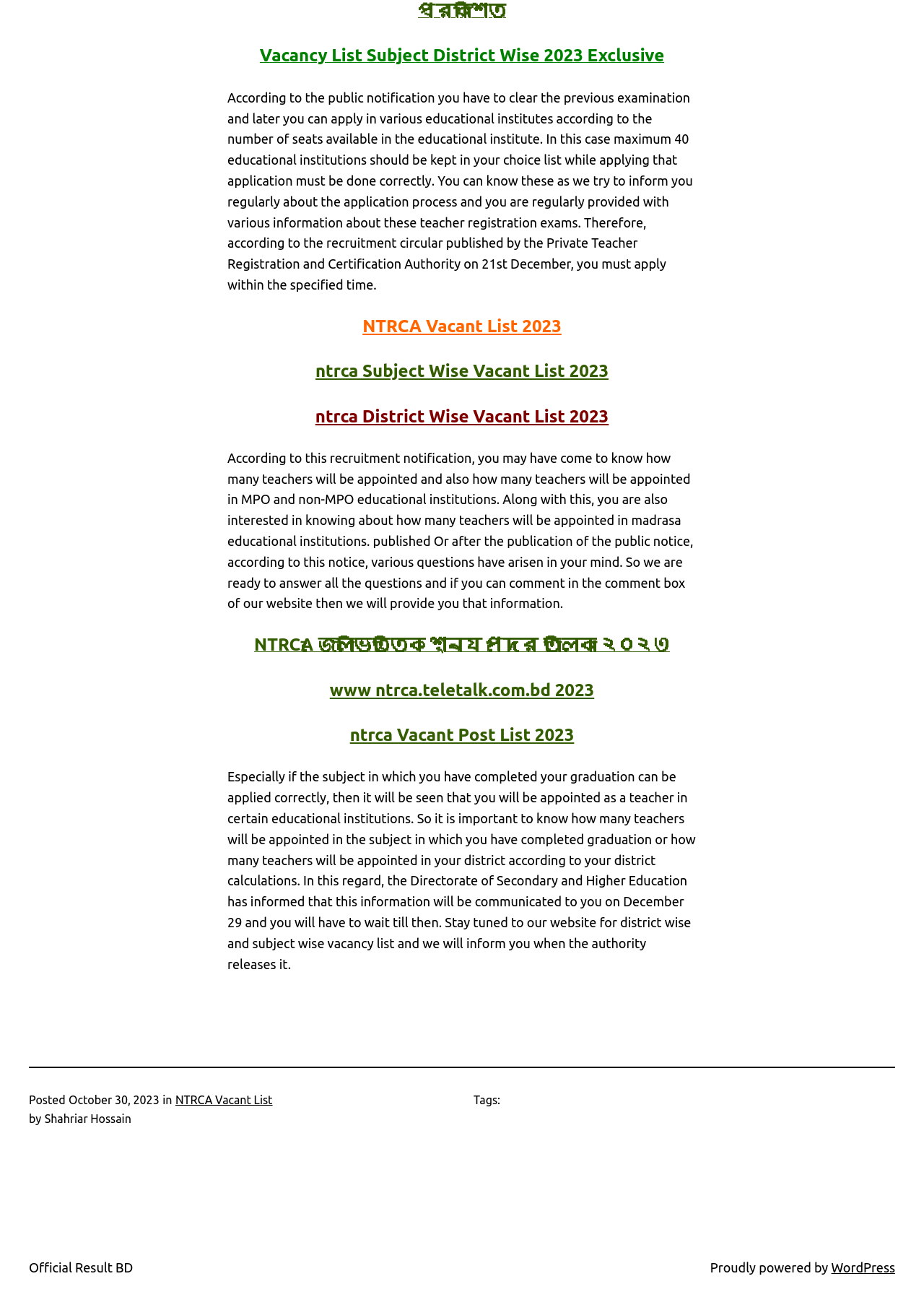What is the date of the post?
Refer to the screenshot and deliver a thorough answer to the question presented.

The date of the post is October 30, 2023, which is mentioned in the text 'Posted October 30, 2023'.